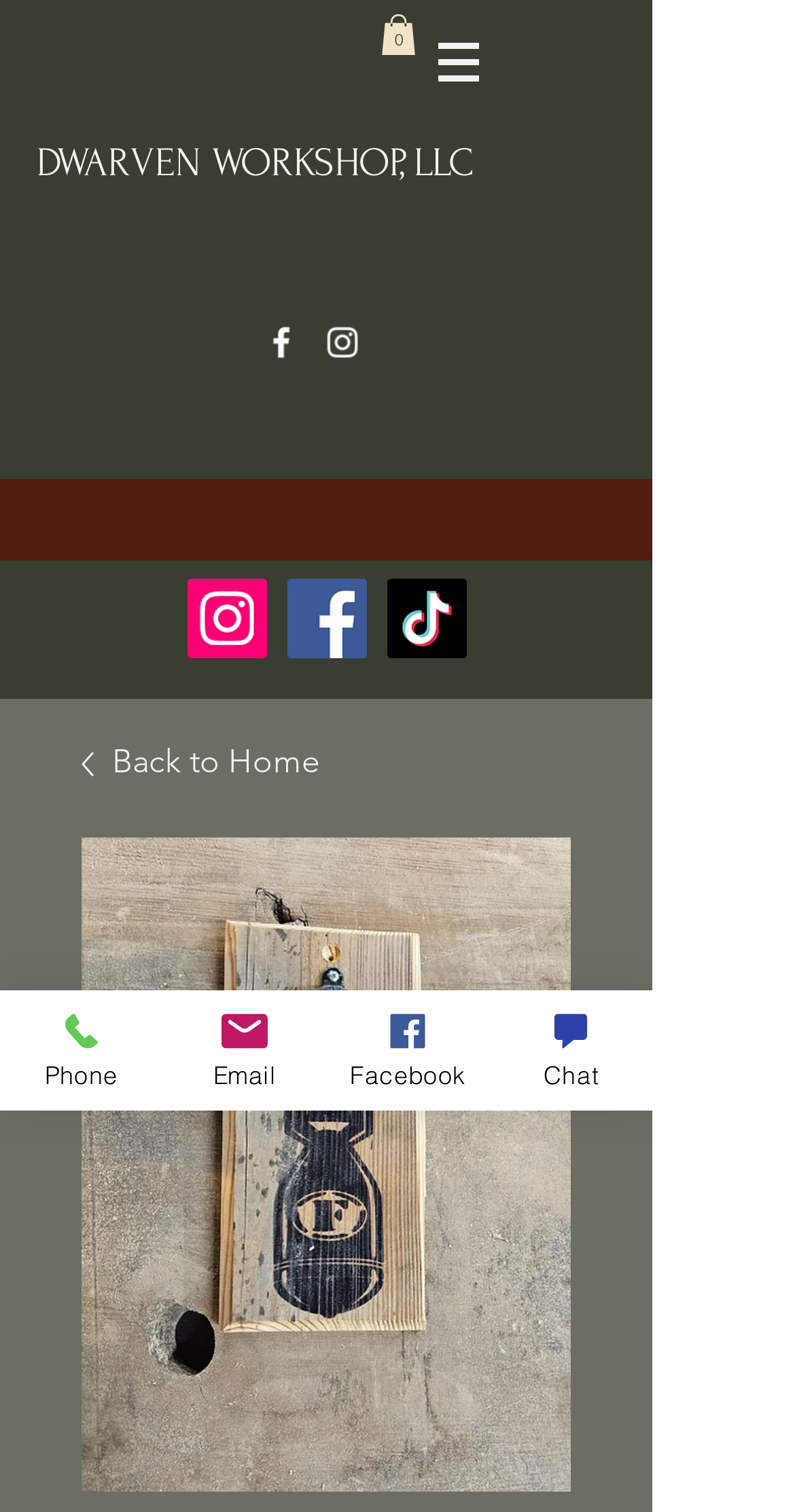Using the information shown in the image, answer the question with as much detail as possible: How many social media links are there?

I counted the social media links by looking at the list of links under 'Social Bar' and found 5 links: Facebook, Instagram, TikTok, Facebook again, and Instagram again.